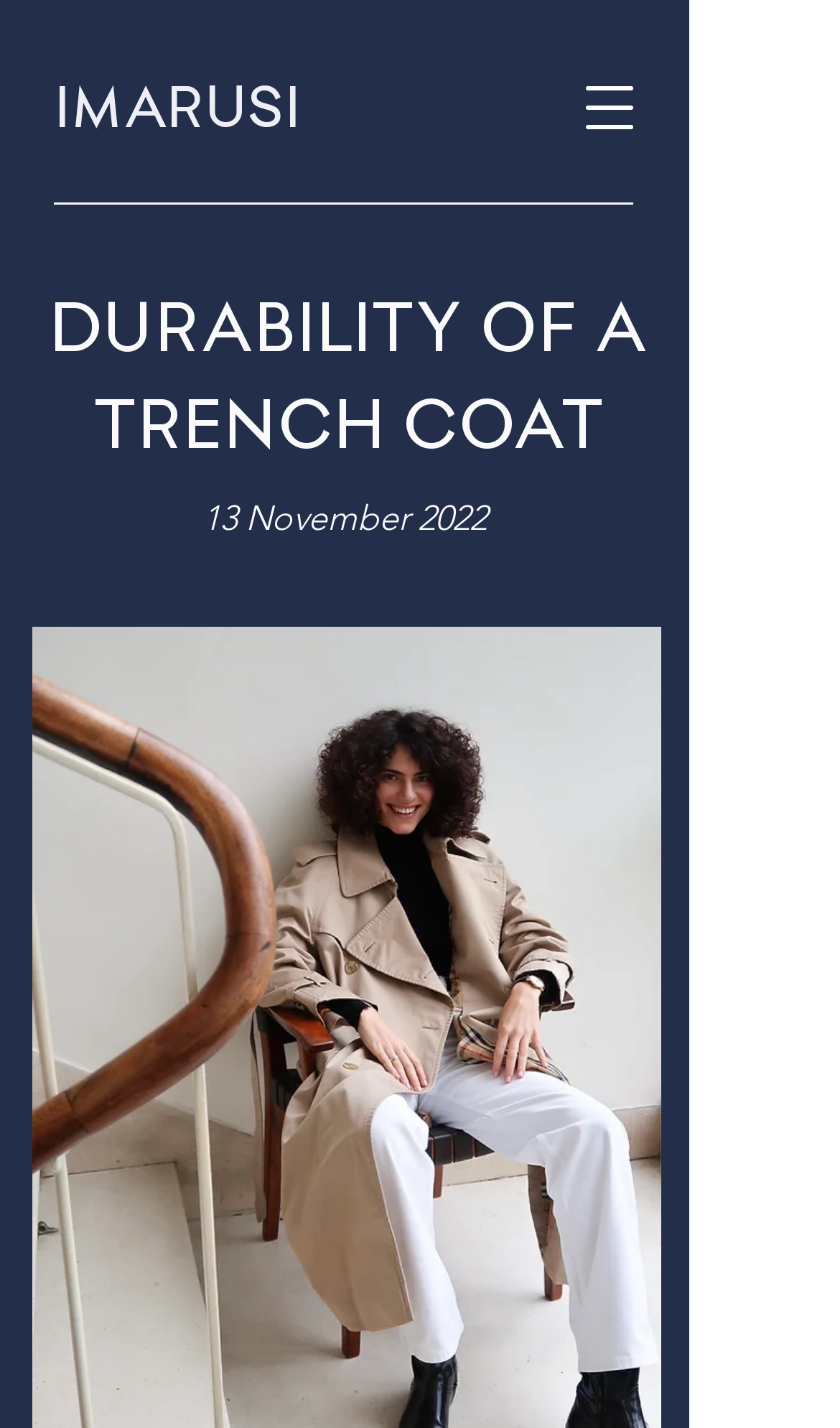Bounding box coordinates should be in the format (top-left x, top-left y, bottom-right x, bottom-right y) and all values should be floating point numbers between 0 and 1. Determine the bounding box coordinate for the UI element described as: blog comments powered by Disqus

None